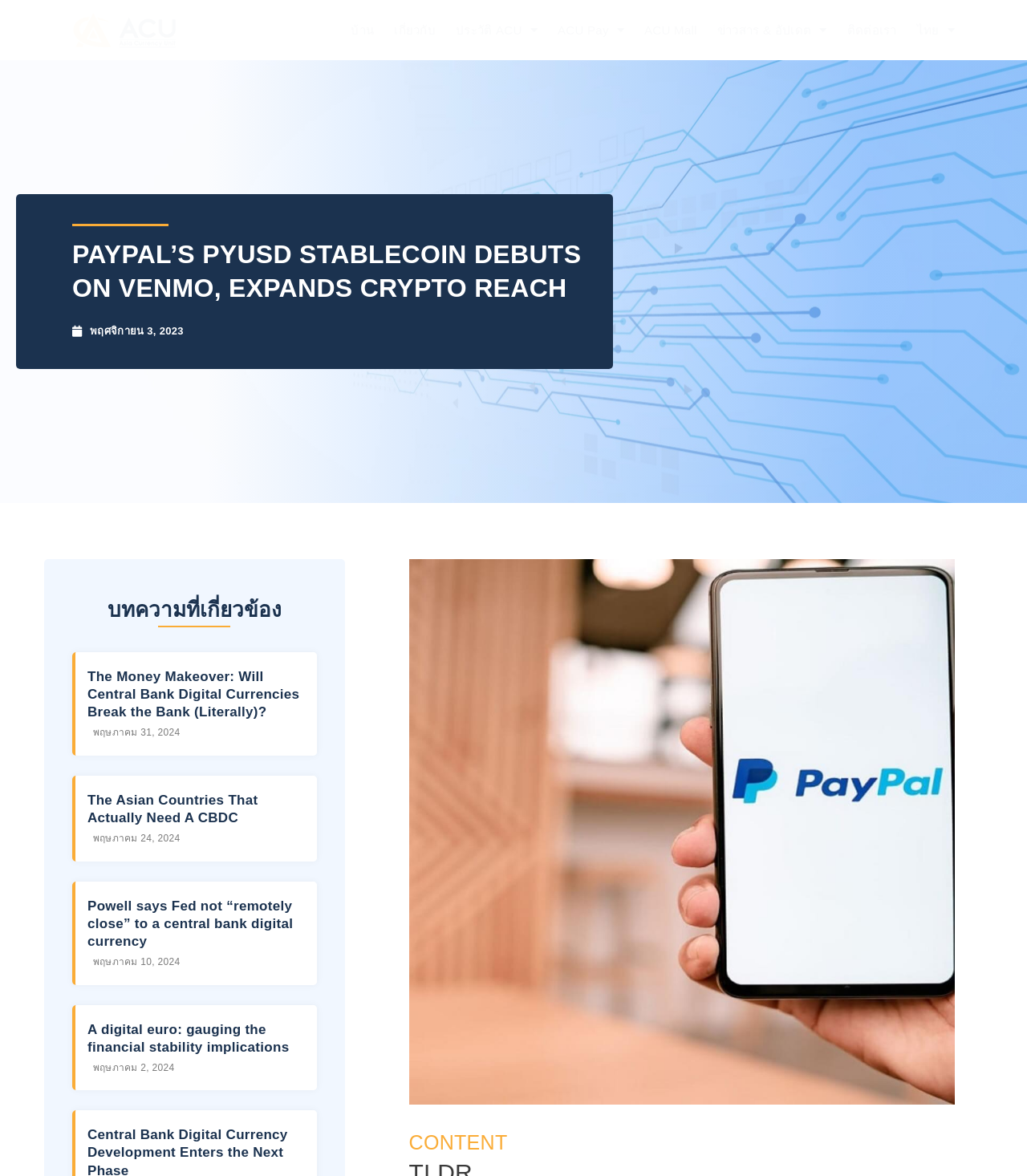Answer the question briefly using a single word or phrase: 
What is the purpose of the 'CONTENT' section?

Hub feature